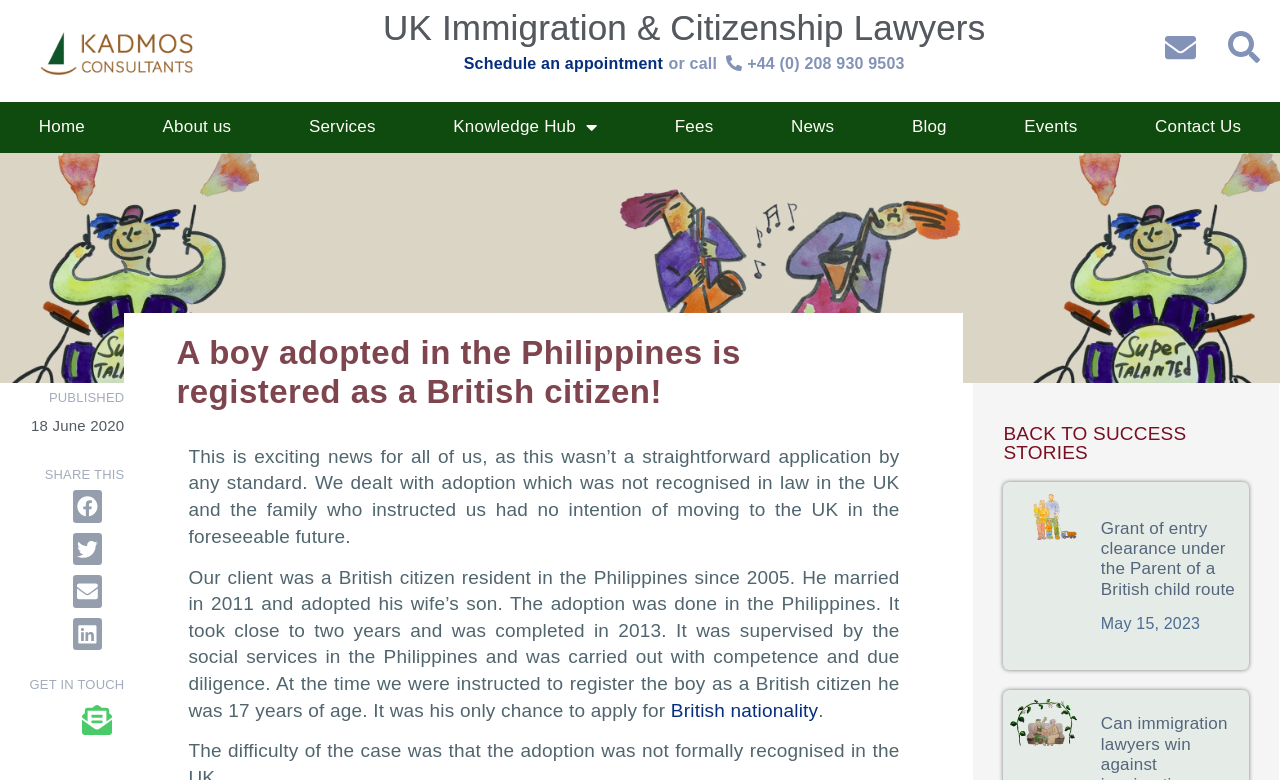From the image, can you give a detailed response to the question below:
What is the topic of the success story?

The topic of the success story can be inferred from the text on the webpage, which mentions a British citizen resident in the Philippines who adopted his wife's son. The adoption was done in the Philippines and the story is about registering the boy as a British citizen.